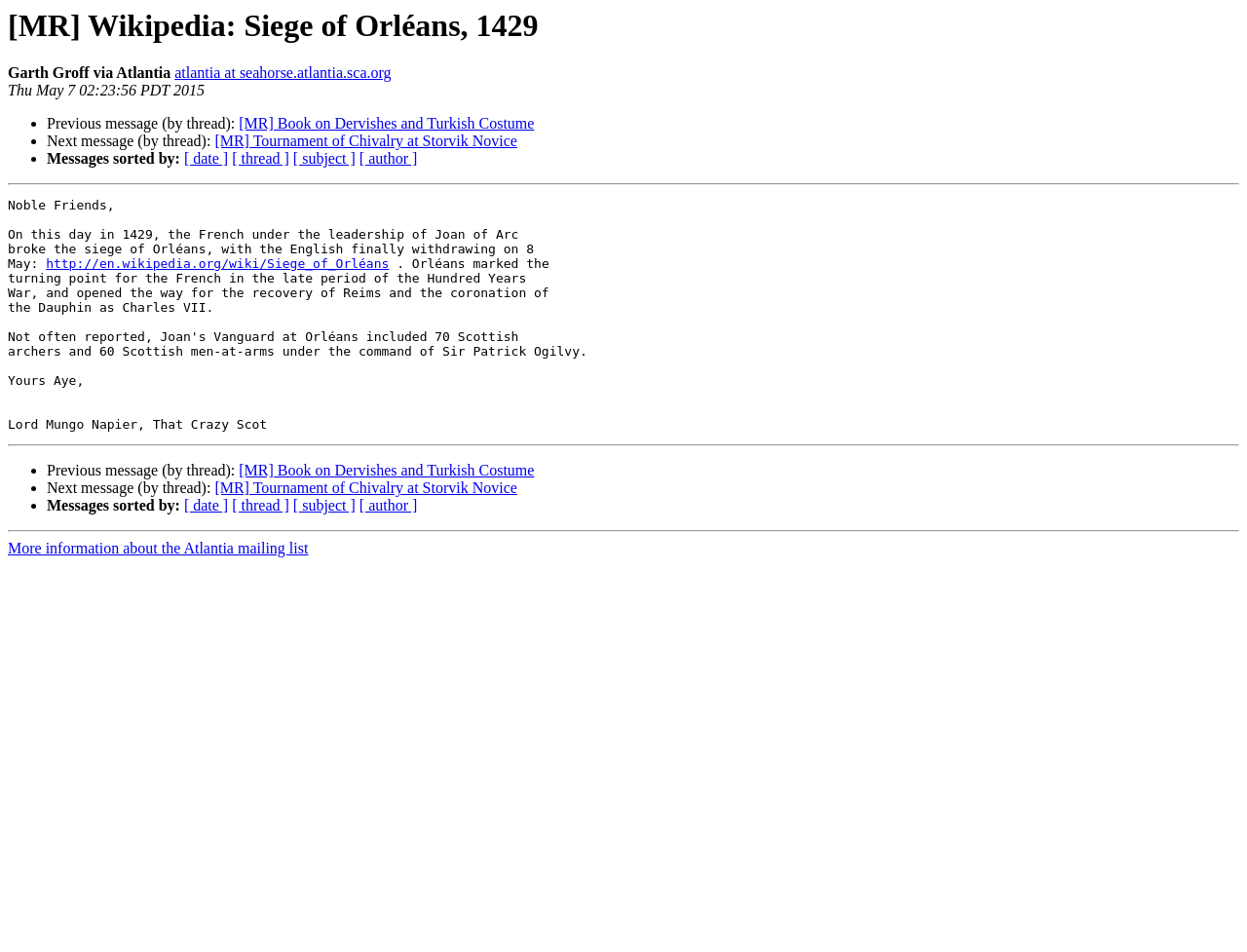Locate the bounding box coordinates of the clickable region necessary to complete the following instruction: "Click the link to Atlantia". Provide the coordinates in the format of four float numbers between 0 and 1, i.e., [left, top, right, bottom].

[0.14, 0.068, 0.314, 0.085]